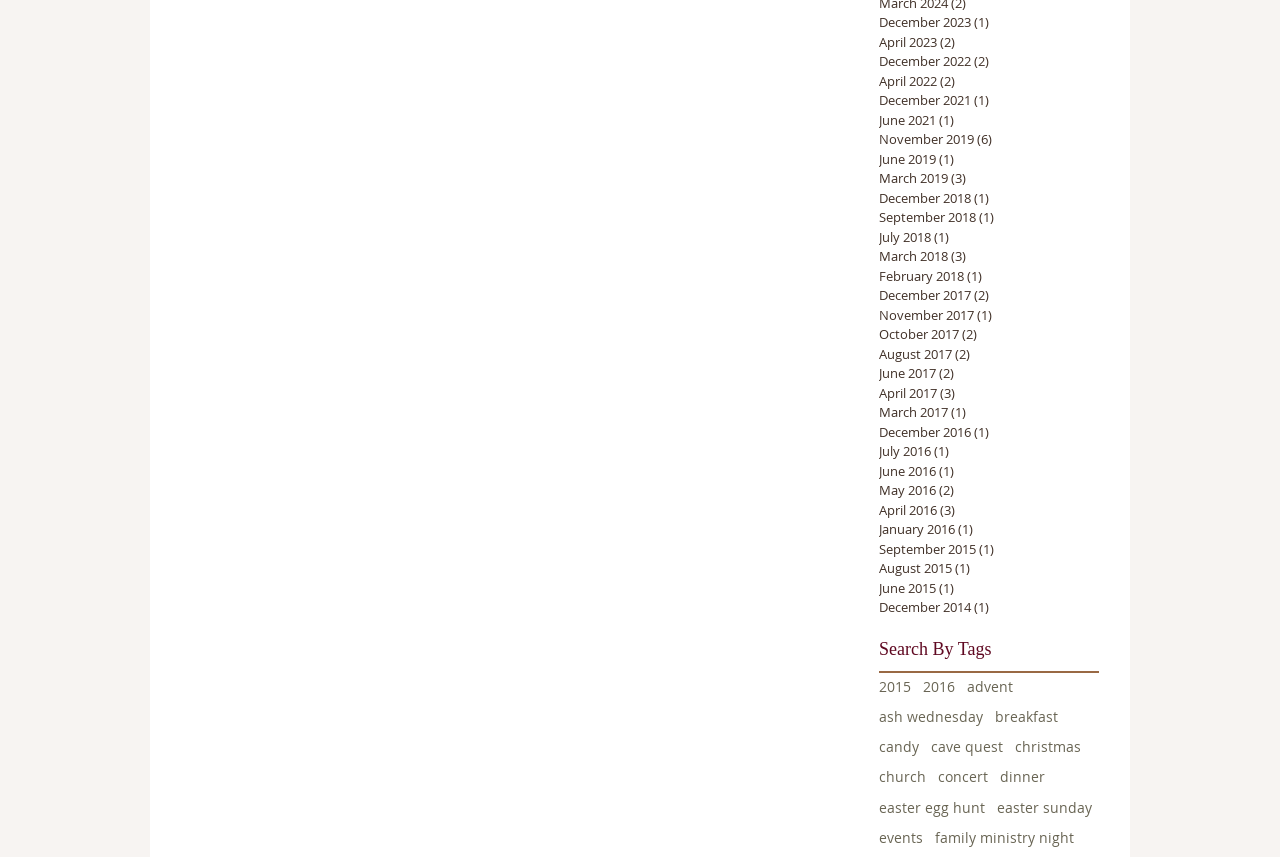Provide a brief response in the form of a single word or phrase:
What is the bounding box coordinate of the 'Search By Tags' heading?

[0.687, 0.743, 0.859, 0.772]